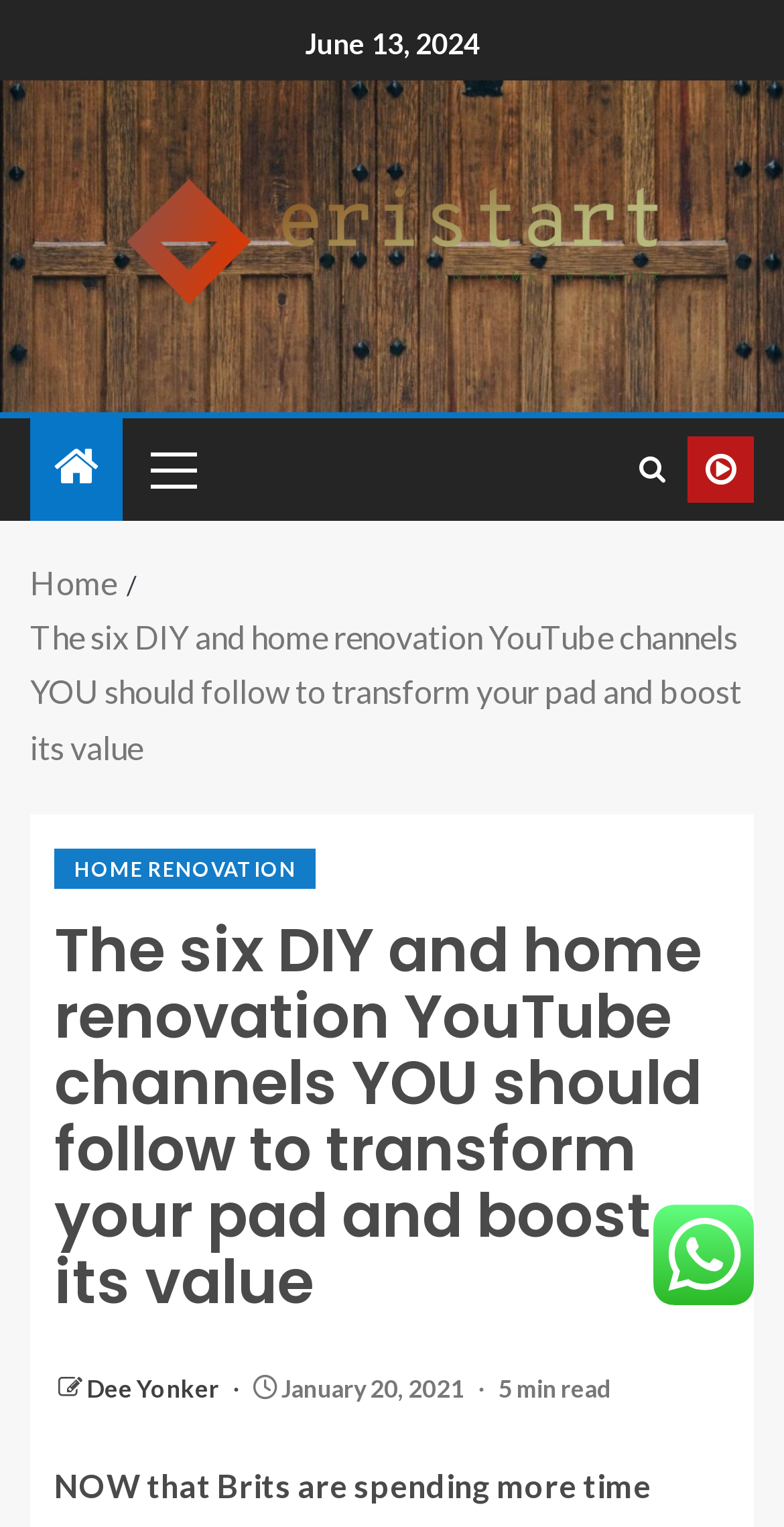Identify the bounding box coordinates of the area you need to click to perform the following instruction: "Read the article about HOME RENOVATION".

[0.069, 0.555, 0.403, 0.582]